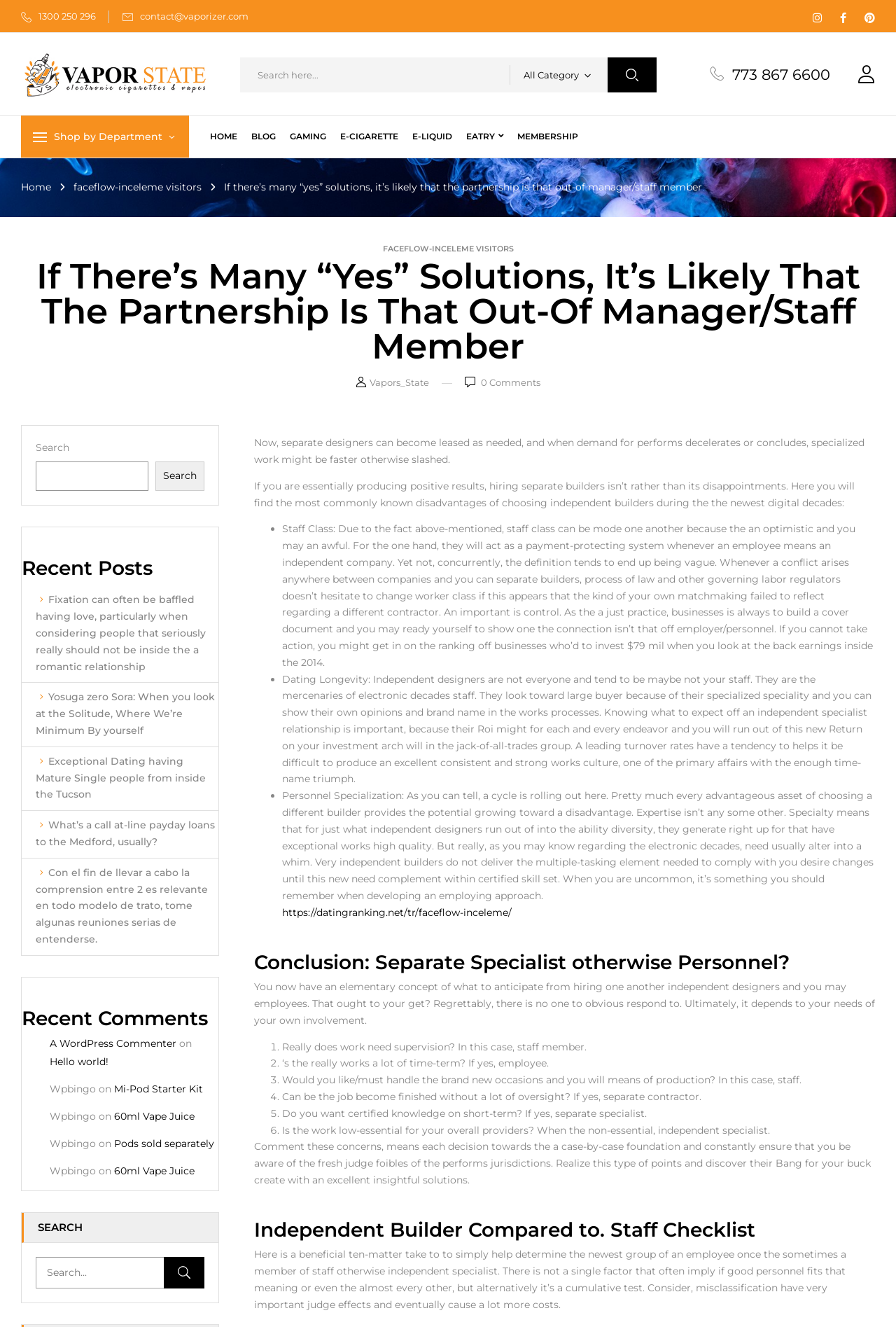Identify the bounding box coordinates for the UI element described as follows: 60ml Vape Juice. Use the format (top-left x, top-left y, bottom-right x, bottom-right y) and ensure all values are floating point numbers between 0 and 1.

[0.127, 0.836, 0.217, 0.846]